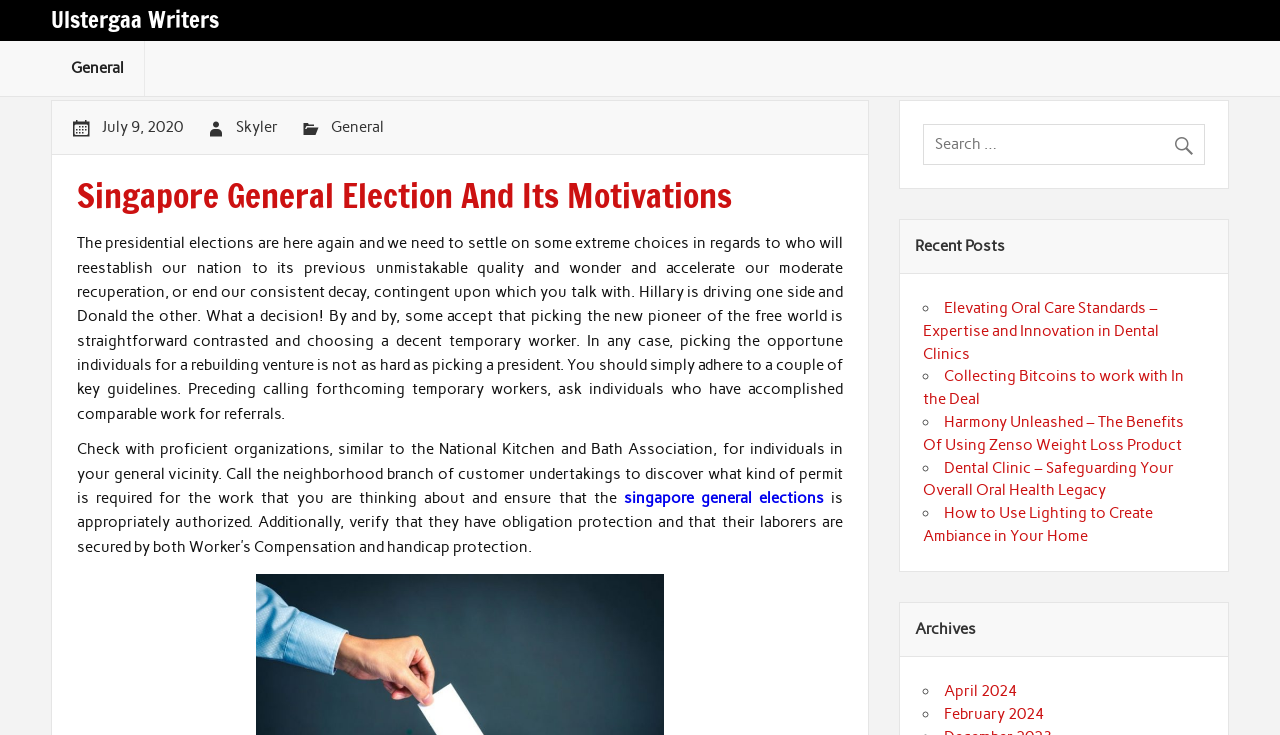What are the archives organized by?
Please provide a comprehensive answer to the question based on the webpage screenshot.

The archives are organized by months, as indicated by the links 'April 2024' and 'February 2024', which suggest that the archives are categorized by month.